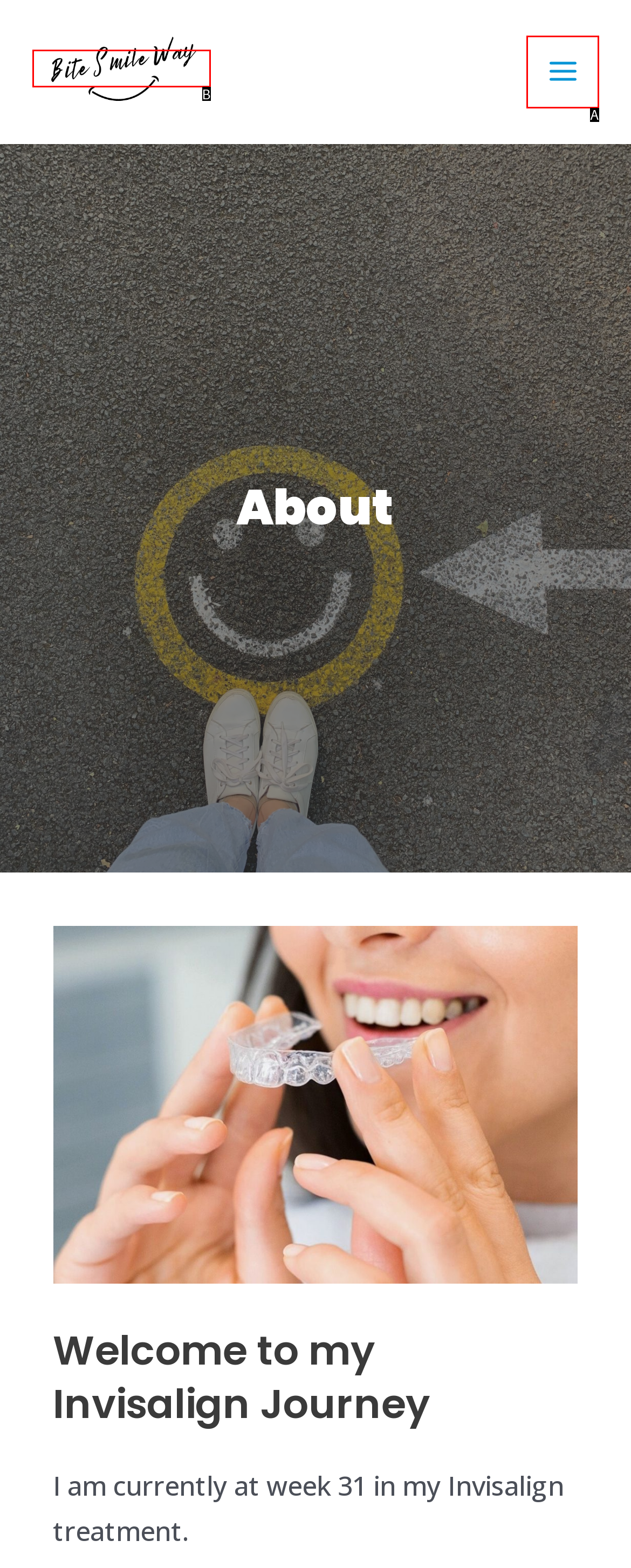Based on the description: alt="Invisalign Resource Site", identify the matching HTML element. Reply with the letter of the correct option directly.

B